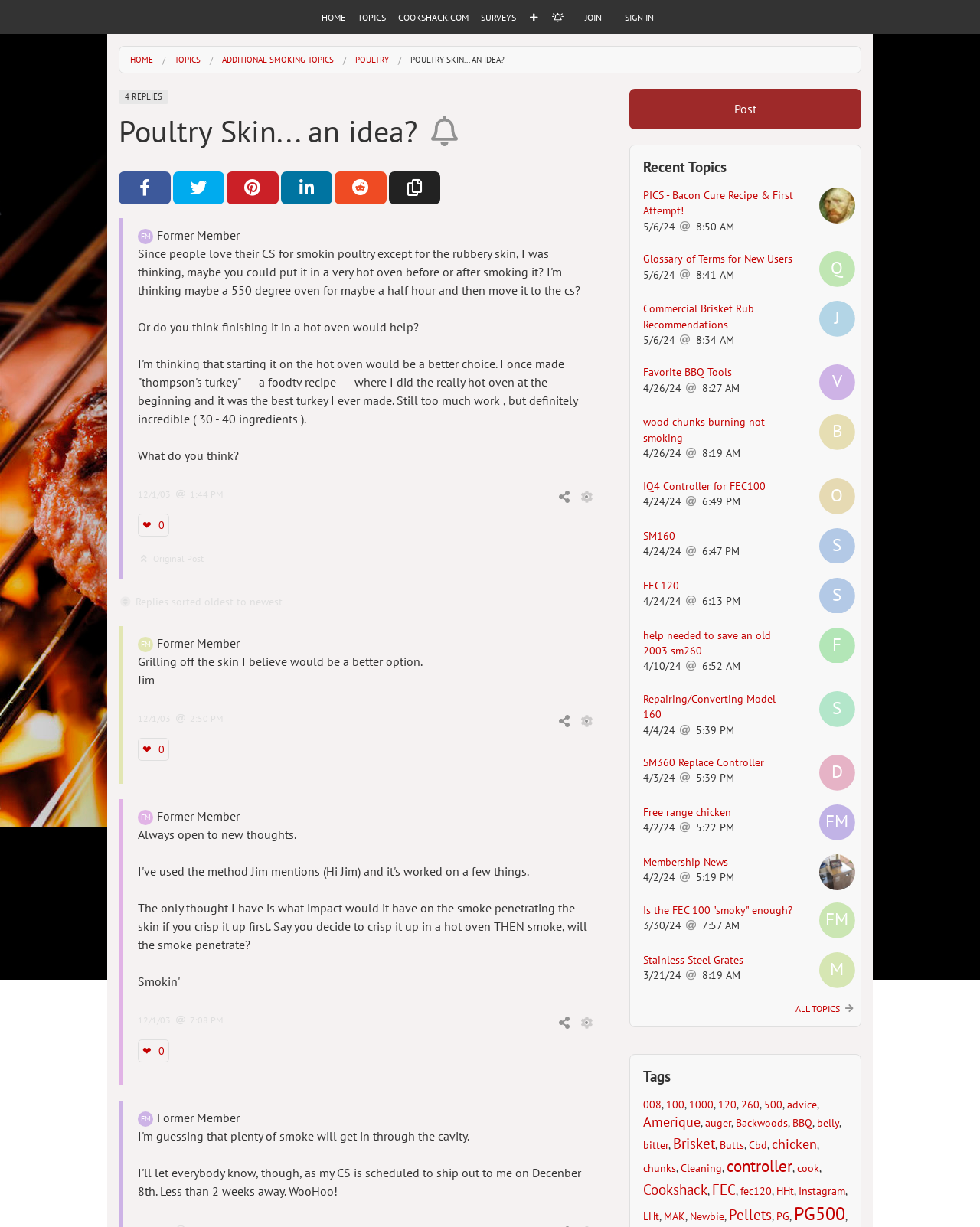What is the topic of the current page?
Provide a detailed and extensive answer to the question.

I determined the topic of the current page by looking at the heading element with a bounding box of [0.121, 0.089, 0.614, 0.124]. The text content of this element is 'Poultry Skin... an idea?', which suggests that this is the topic of the current page.